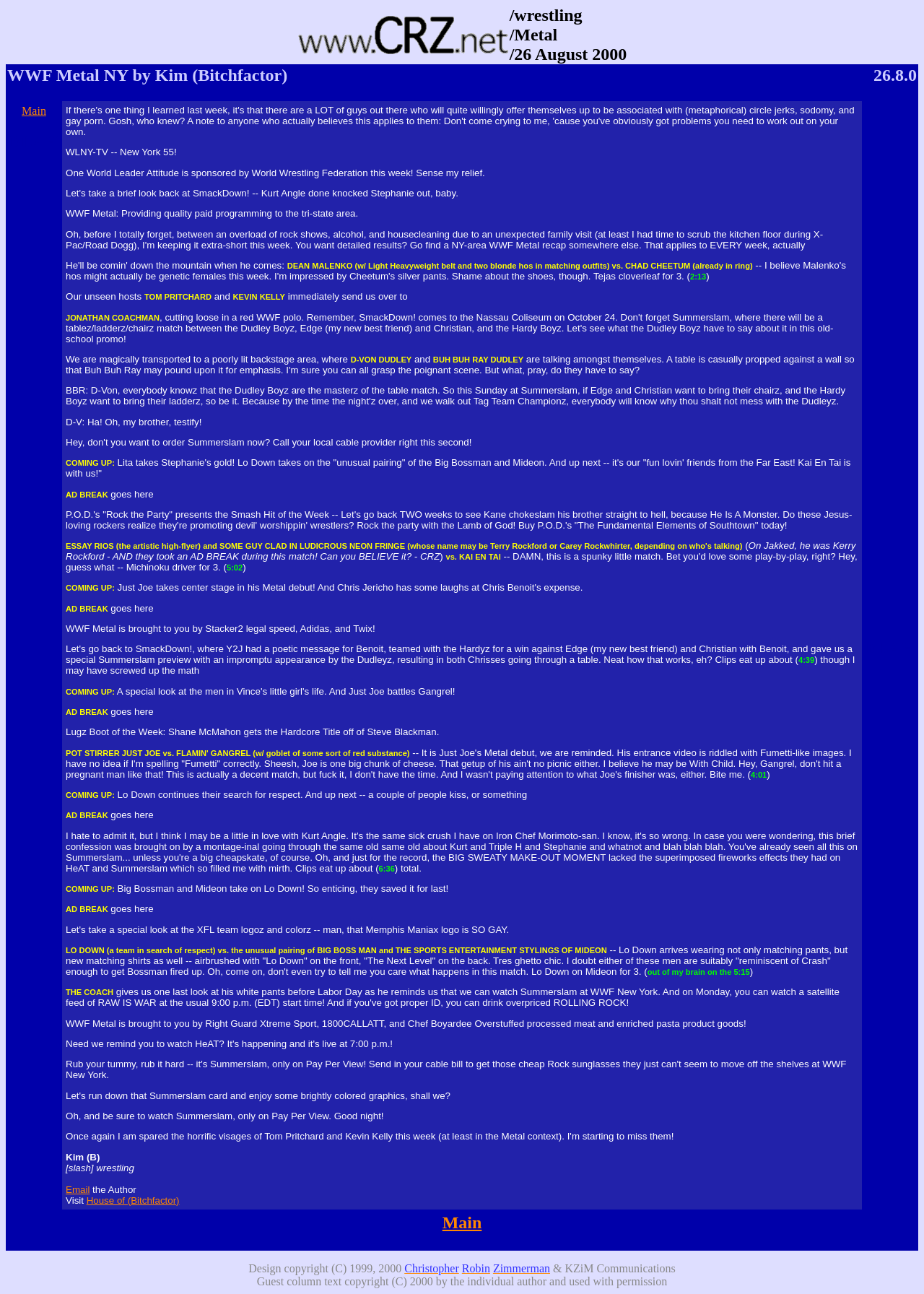Answer the question briefly using a single word or phrase: 
Who is the author of the WWF Metal NY article?

Kim (Bitchfactor)